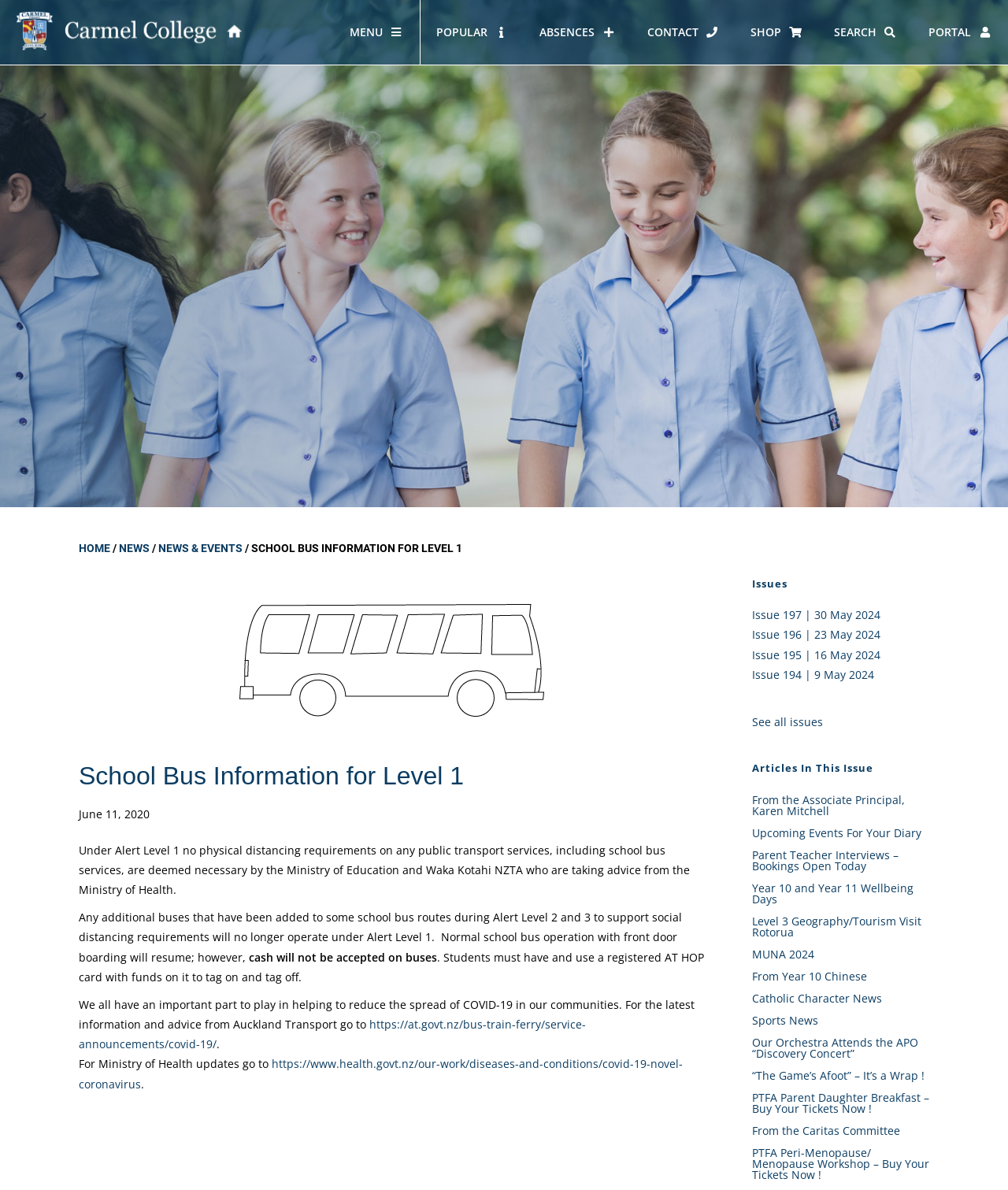Construct a comprehensive caption that outlines the webpage's structure and content.

The webpage is about School Bus Information for Level 1 at Carmel College. At the top, there is a logo and a menu bar with links to various sections of the website, including "School Information", "Our Story", "Houses at Carmel", and more. Below the menu bar, there is a heading that reads "School Bus Information for Level 1" followed by a paragraph of text explaining the rules for school bus services under Alert Level 1.

The text explains that there are no physical distancing requirements on public transport services, including school bus services, and that normal school bus operation with front door boarding will resume. It also mentions that cash will not be accepted on buses and that students must use a registered AT HOP card with funds on it to tag on and tag off.

There are also links to external websites, including Auckland Transport and the Ministry of Health, for the latest information and advice on COVID-19. Additionally, there is a section titled "Issues" with links to past issues of a newsletter or publication, and a section titled "Articles In This Issue" with links to individual articles on various topics, including events, wellbeing days, and sports news.

Overall, the webpage appears to be a resource for students, parents, and staff at Carmel College, providing information on school bus services and other important updates.